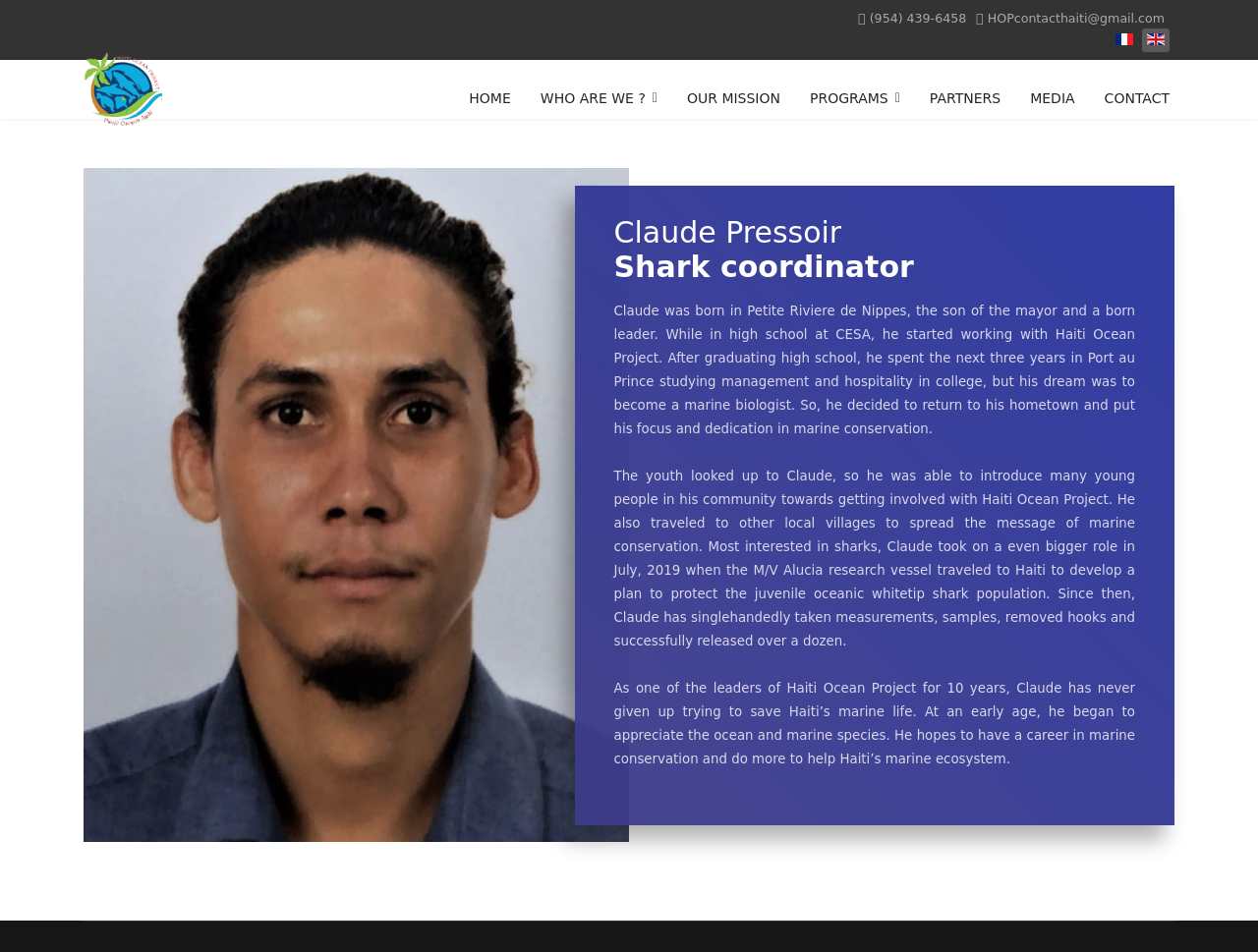Identify the bounding box coordinates for the element that needs to be clicked to fulfill this instruction: "Switch to English language". Provide the coordinates in the format of four float numbers between 0 and 1: [left, top, right, bottom].

[0.912, 0.032, 0.926, 0.049]